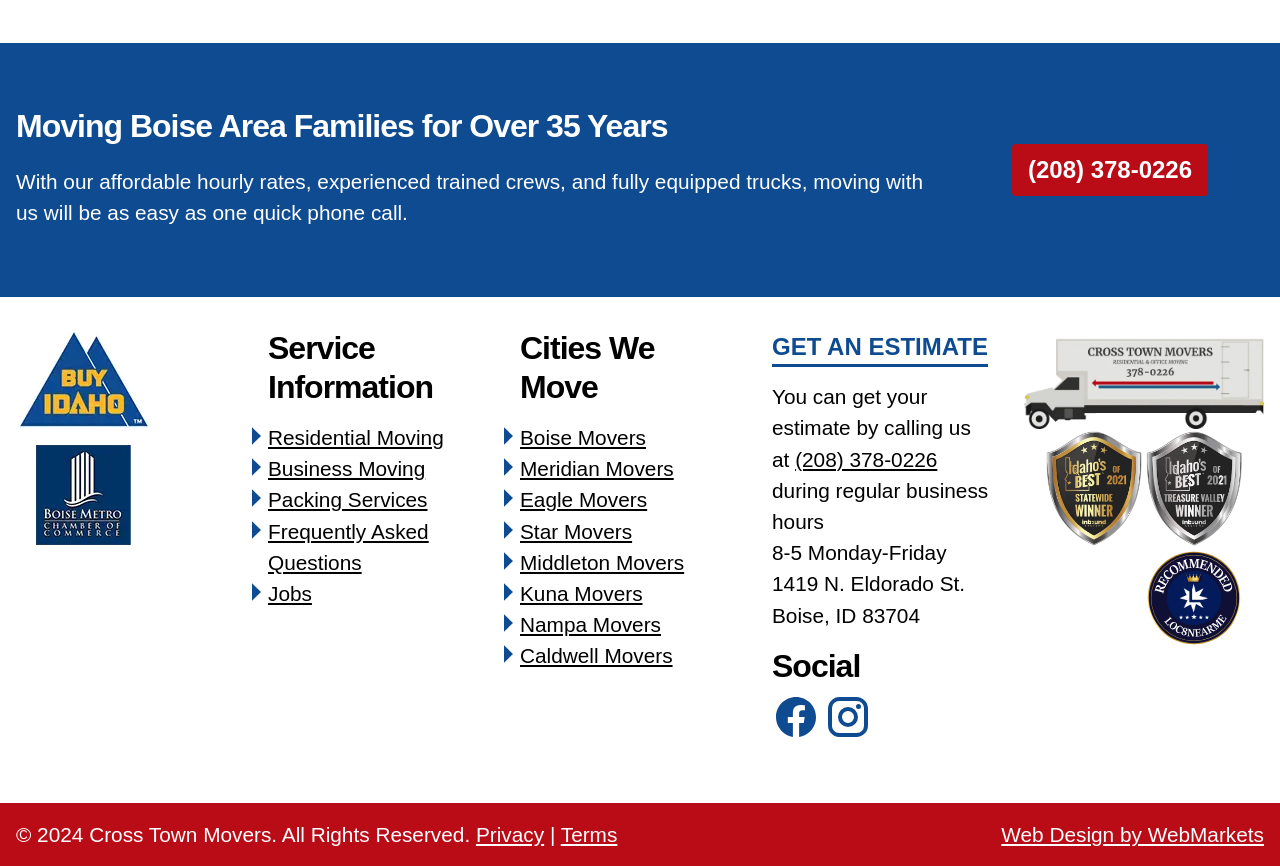Could you specify the bounding box coordinates for the clickable section to complete the following instruction: "Visit the social media page"?

[0.603, 0.84, 0.641, 0.859]